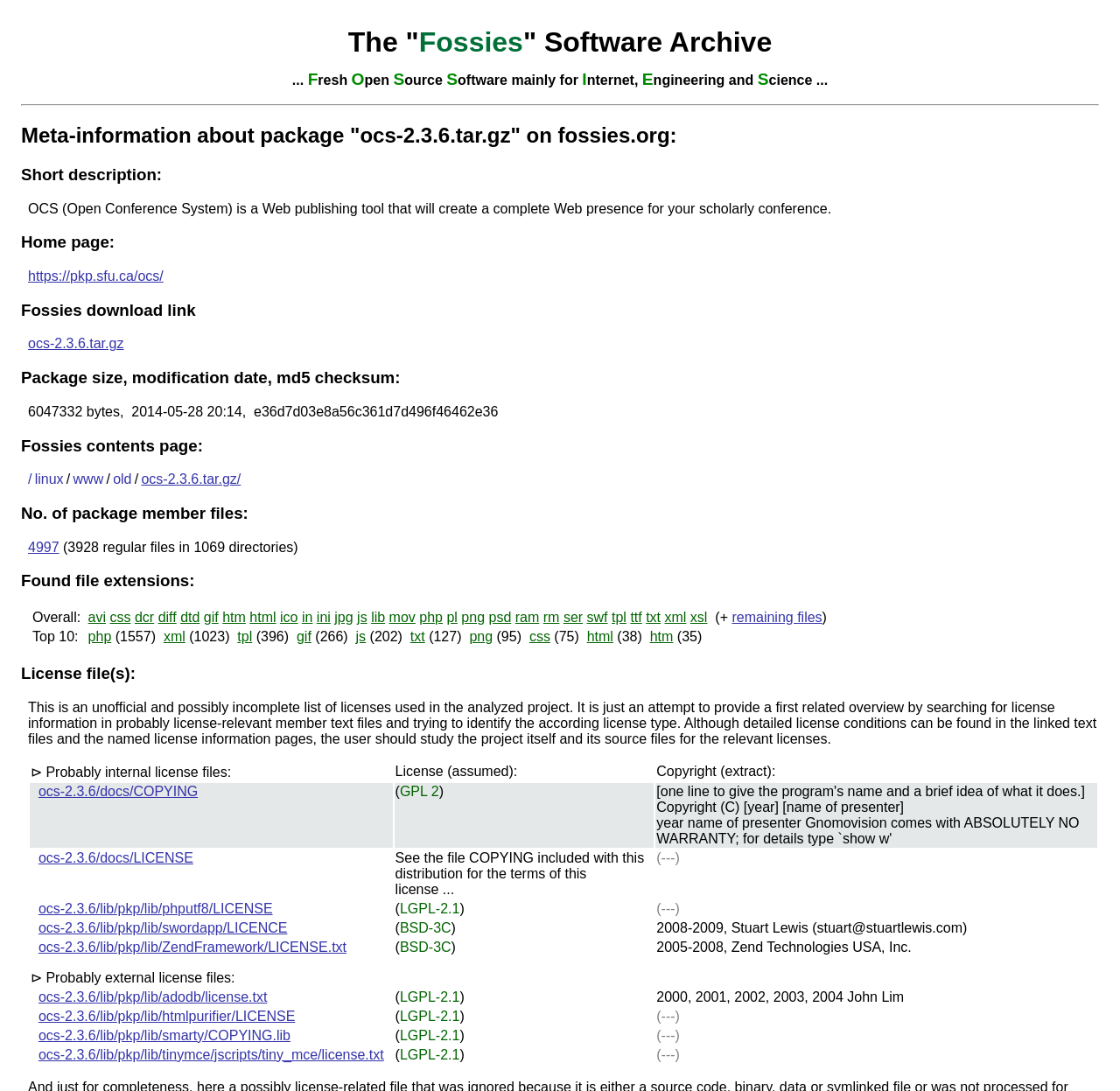Please identify the bounding box coordinates of the region to click in order to complete the given instruction: "Download the ocs-2.3.6.tar.gz package". The coordinates should be four float numbers between 0 and 1, i.e., [left, top, right, bottom].

[0.025, 0.308, 0.11, 0.322]